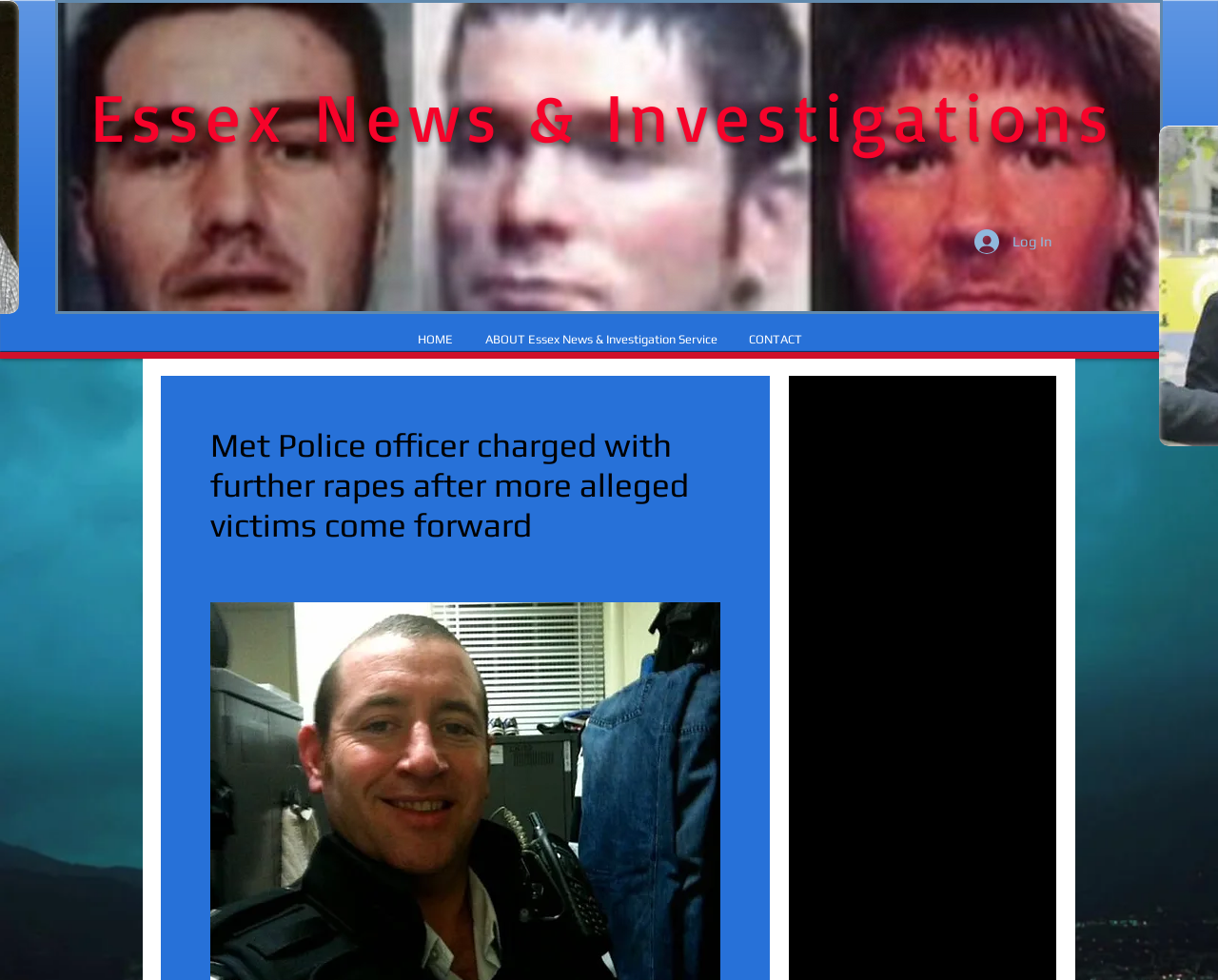What is the topic of the article below the image?
Using the image, respond with a single word or phrase.

Met Police officer charged